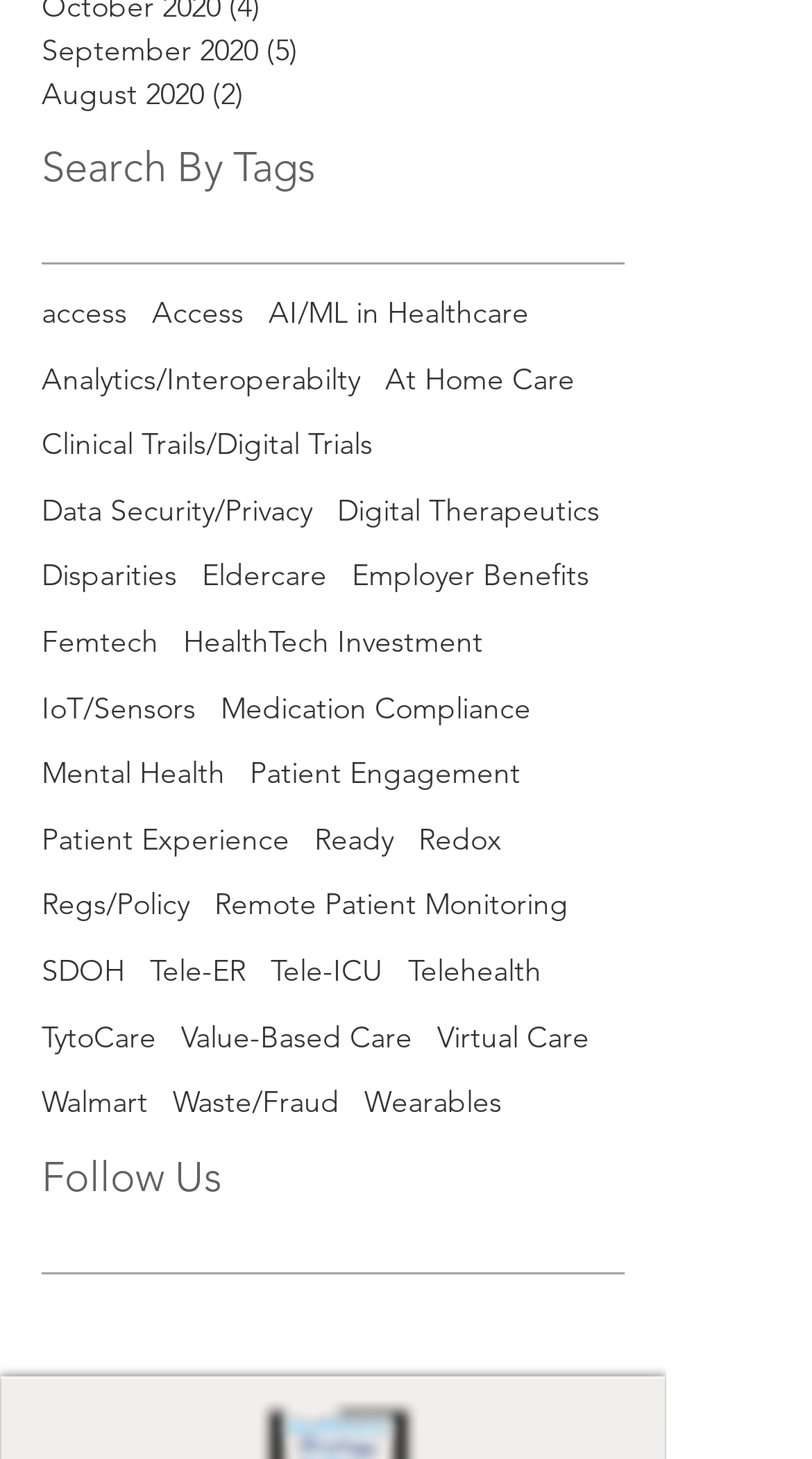How many tags are available?
Please answer the question with a detailed response using the information from the screenshot.

I counted the number of links under the 'tags' navigation element, which are 48 in total.